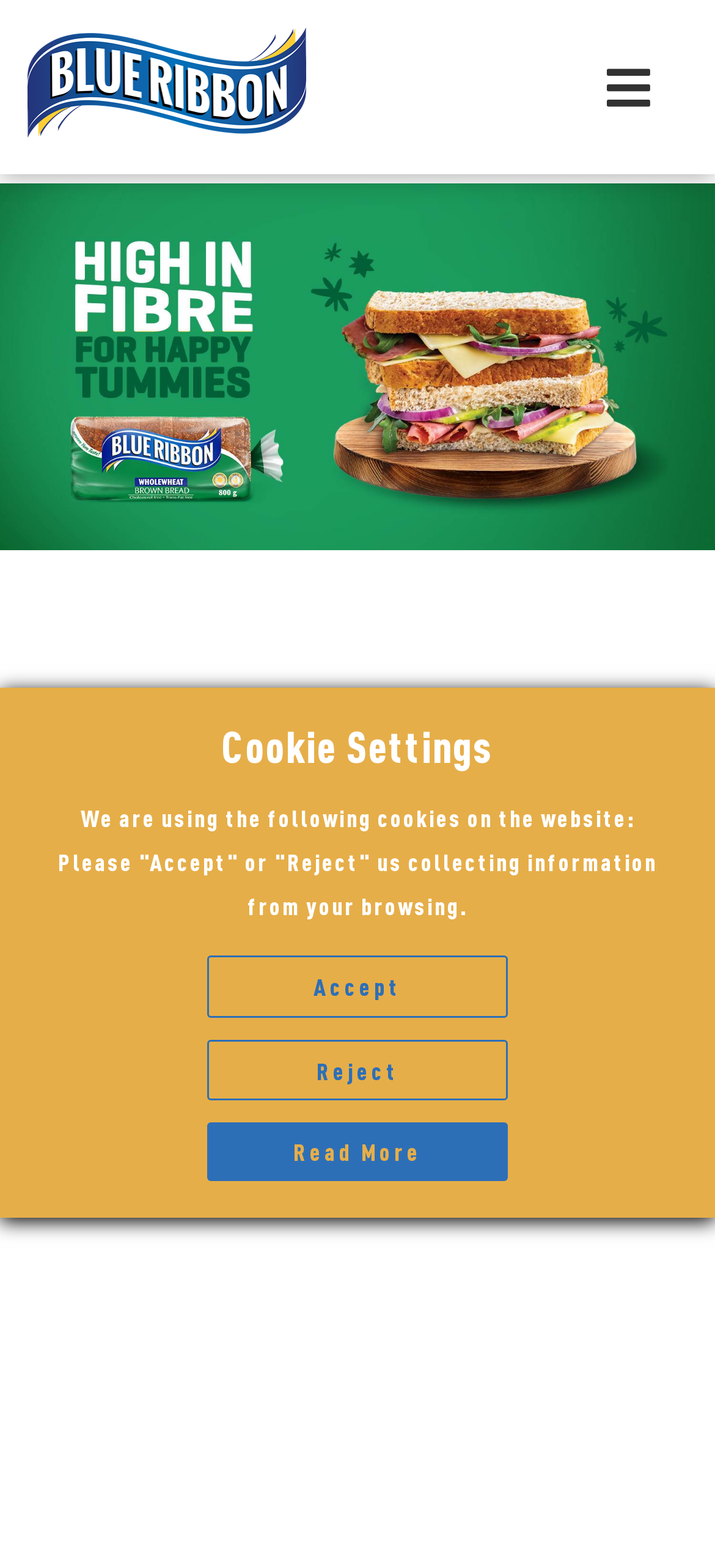Convey a detailed summary of the webpage, mentioning all key elements.

The webpage is about Classic Wholewheat Bread, 700g. At the top left, there is a "Blue Ribbon" link accompanied by an image of the same name. Below this, there is a large image of the Classic Wholewheat Bread, 700g product, taking up most of the width of the page.

In the middle of the page, there is a section related to cookie settings. This section contains a heading "Cookie Settings" and a paragraph of text explaining the use of cookies on the website. Below this text, there are three buttons: "Accept", "Reject", and "Read More", aligned horizontally and positioned near the center of the page.